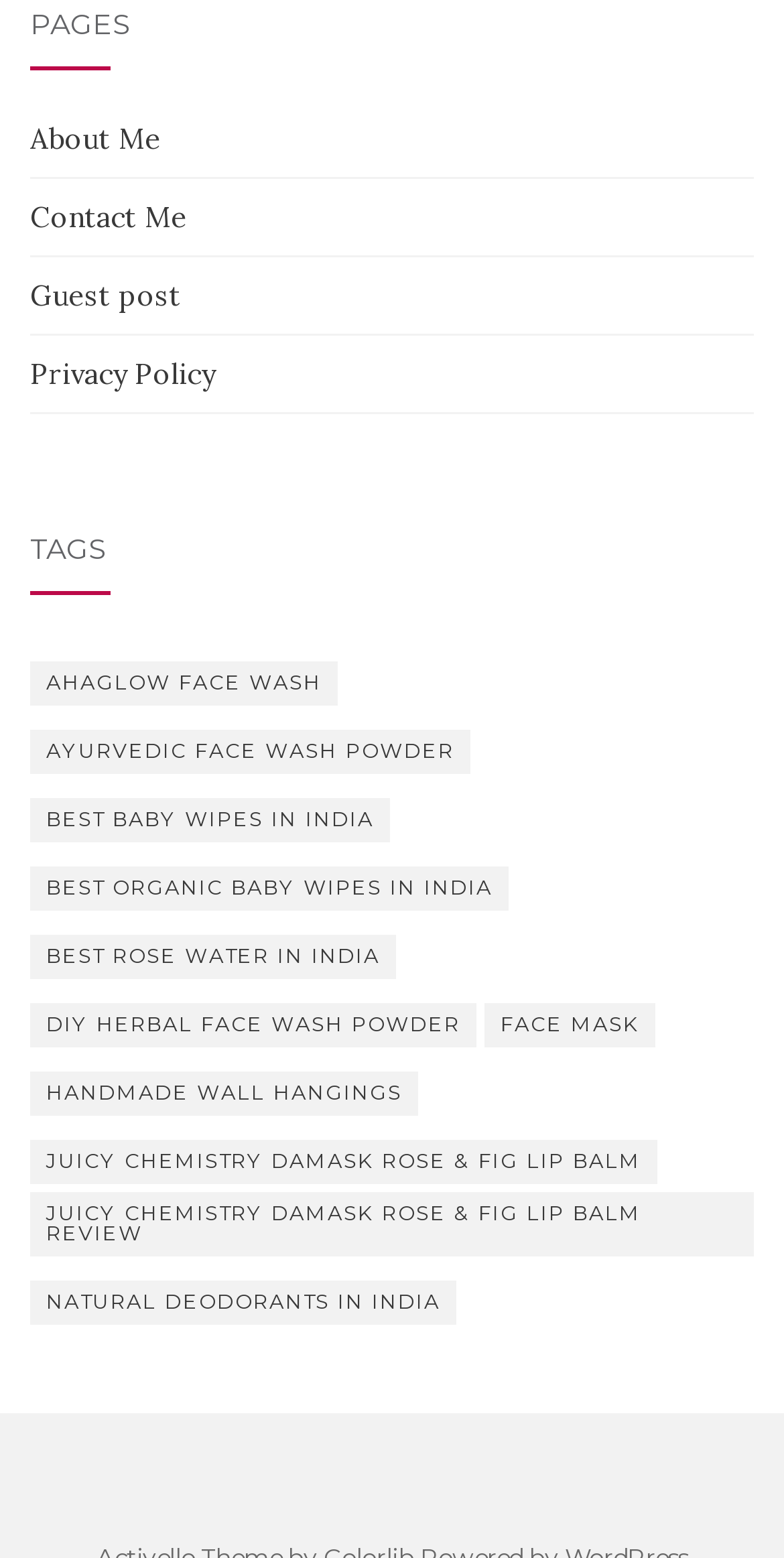Please specify the bounding box coordinates of the element that should be clicked to execute the given instruction: 'Click on About Me'. Ensure the coordinates are four float numbers between 0 and 1, expressed as [left, top, right, bottom].

[0.038, 0.077, 0.205, 0.101]